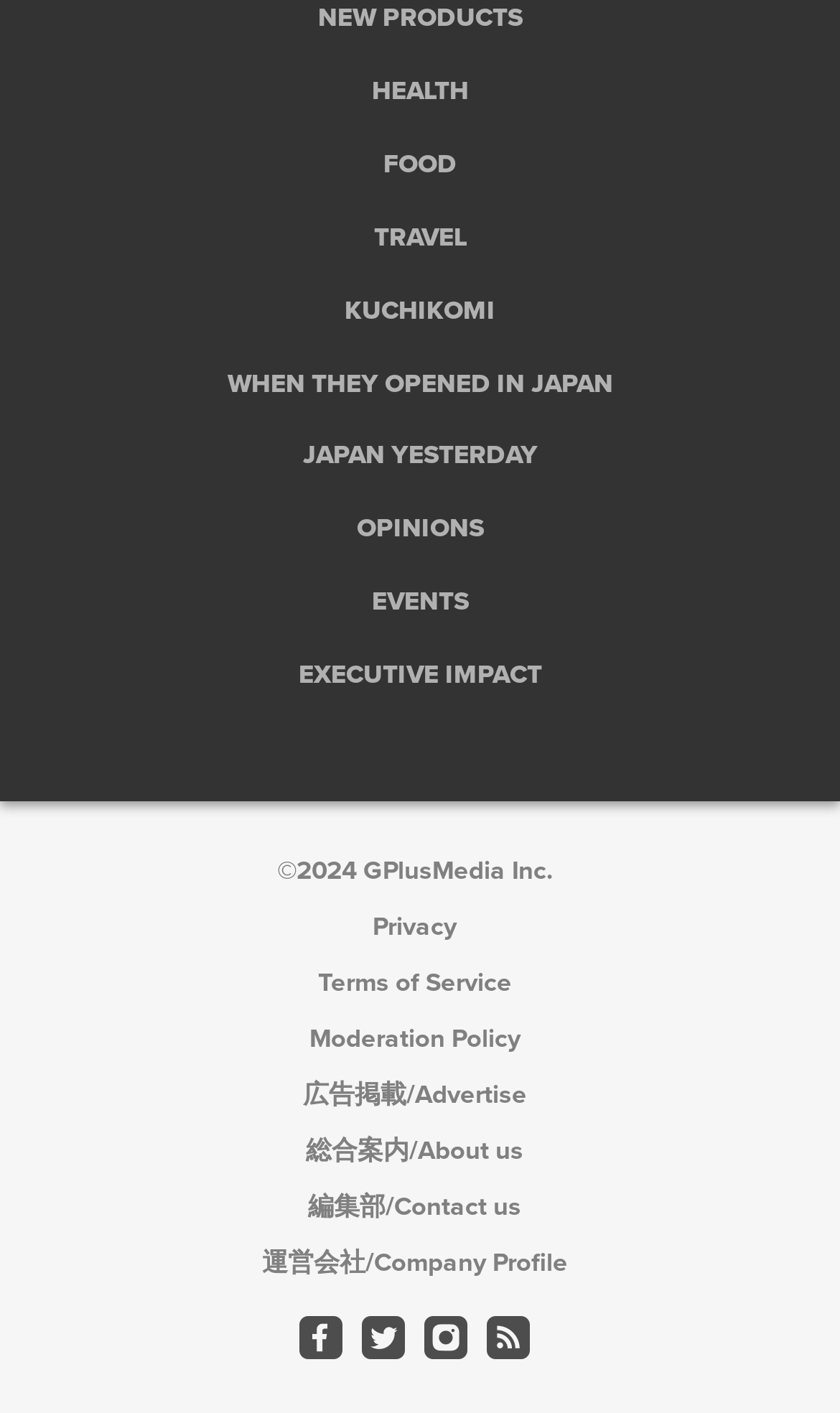How many links are there in the 'About us' section?
Please provide a comprehensive answer based on the contents of the image.

In the 'About us' section, I found five links: 'About us', '編集部', 'Contact us', '運営会社', and 'Company Profile', which I count as five links in this section.